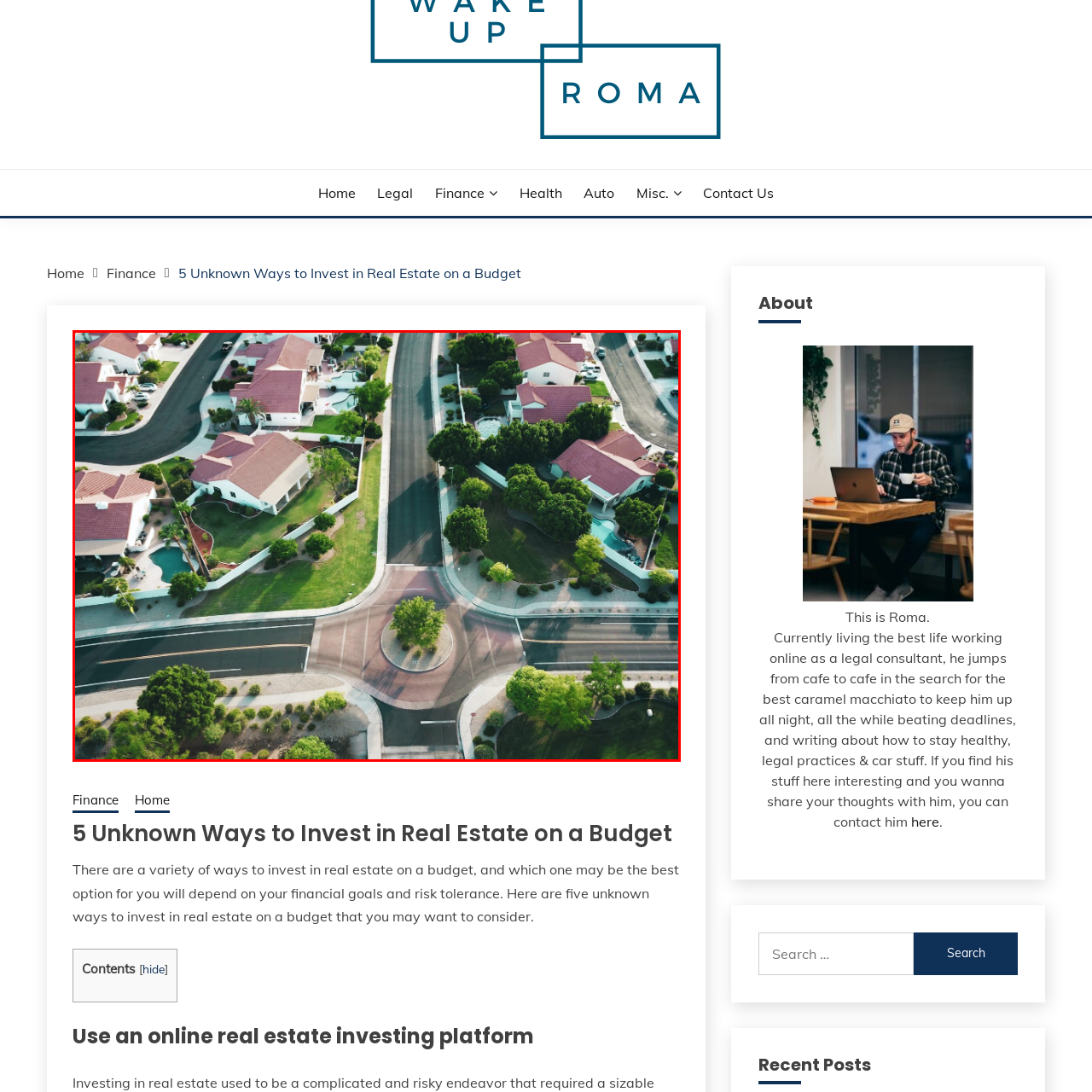Analyze and describe the image content within the red perimeter in detail.

This aerial view showcases a suburban neighborhood characterized by neatly arranged houses with distinct red-tiled roofs. The layout features a winding street that leads to a roundabout, beautifully landscaped with greenery and trees, creating a harmonious blend of nature and residential life. Lush lawns and swimming pools in some yards add a touch of luxury and leisure, while the well-defined roadways indicate a sense of organization and planning in the community. The image captures the essence of modern suburban living, emphasizing both aesthetic appeal and functionality, inviting viewers to imagine a peaceful lifestyle in this picturesque setting.